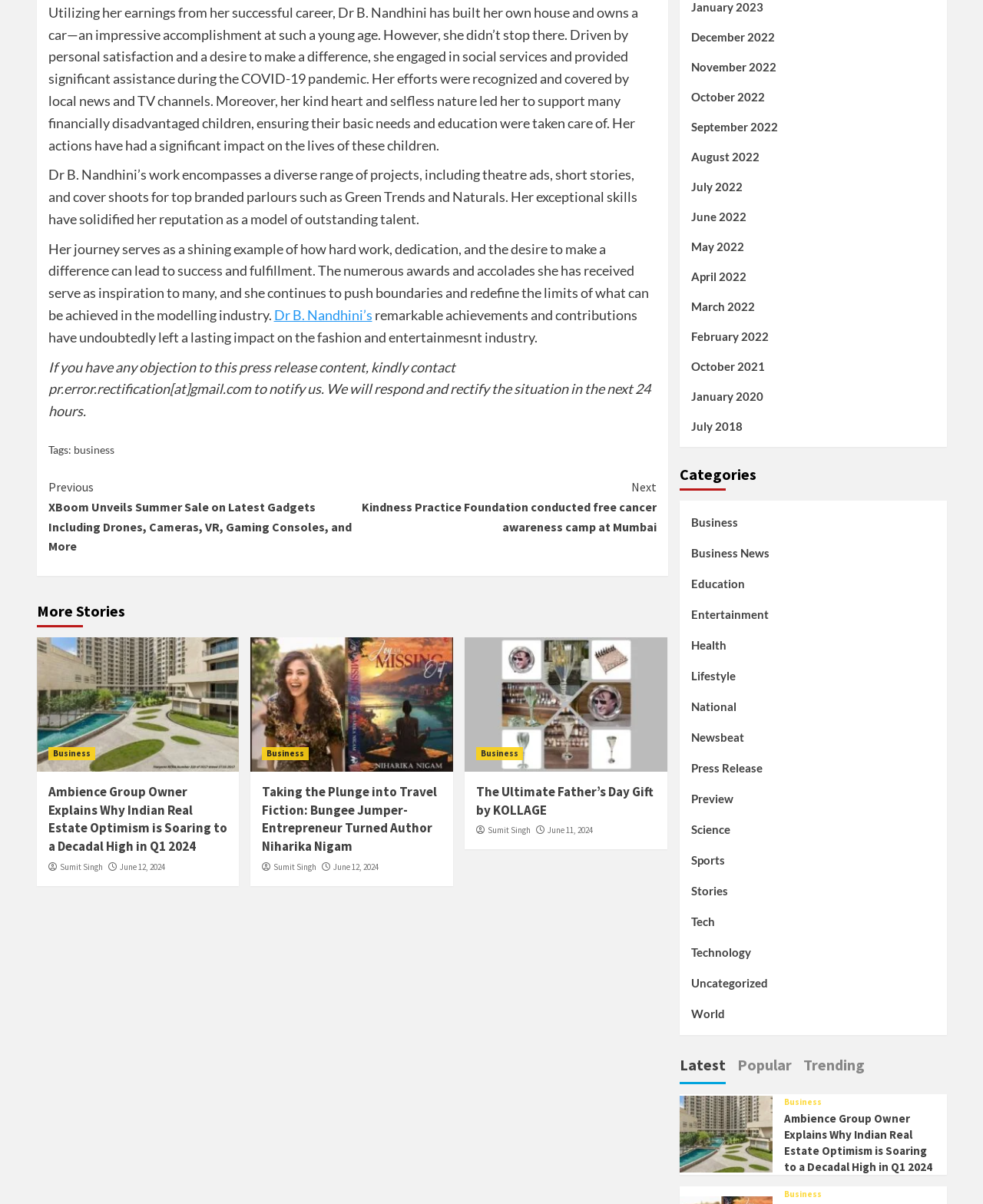What is Dr. B. Nandhini's profession?
Carefully examine the image and provide a detailed answer to the question.

Based on the text, it is mentioned that Dr. B. Nandhini has worked on various projects including theatre ads, short stories, and cover shoots for top branded parlours, which suggests that her profession is a model.